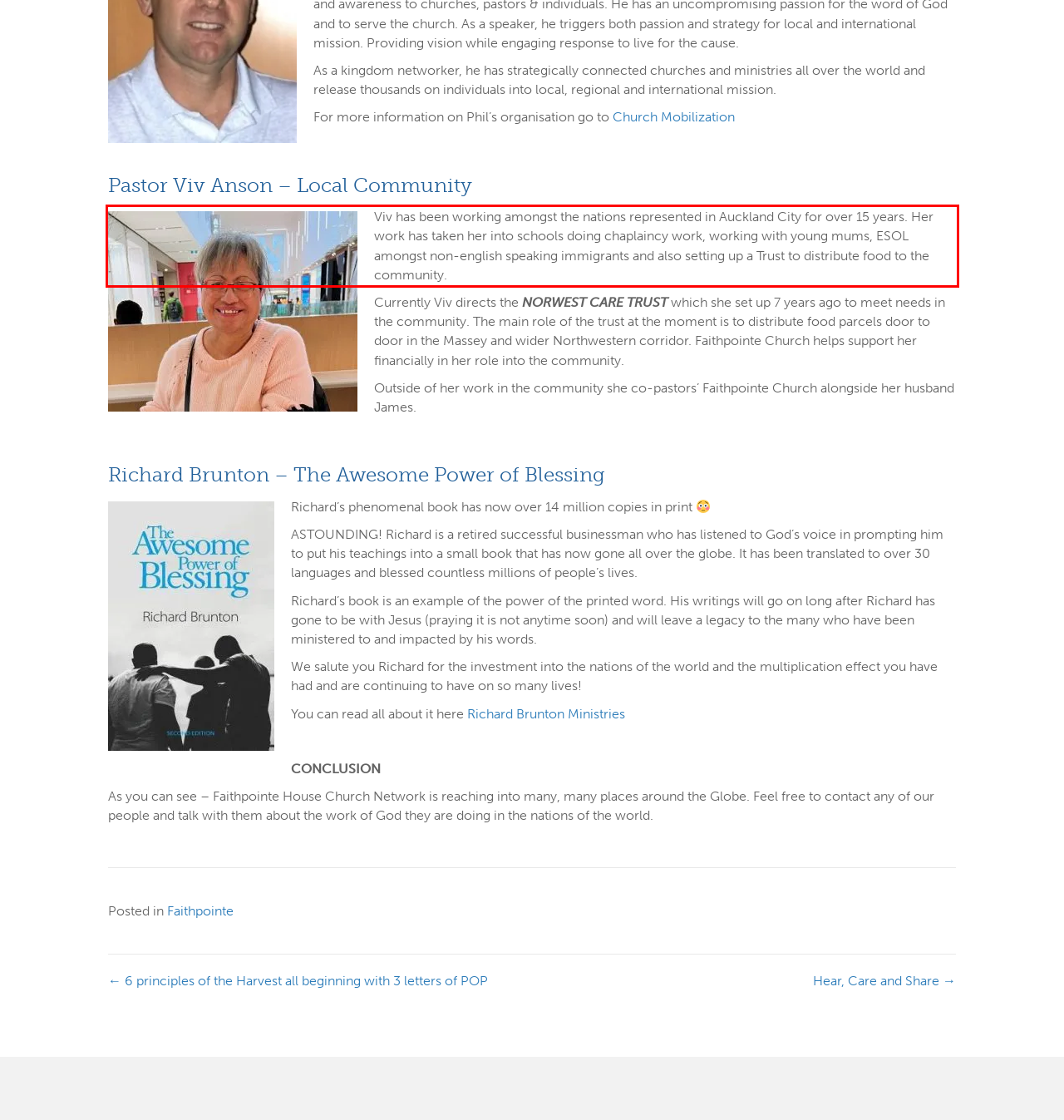You are presented with a webpage screenshot featuring a red bounding box. Perform OCR on the text inside the red bounding box and extract the content.

Viv has been working amongst the nations represented in Auckland City for over 15 years. Her work has taken her into schools doing chaplaincy work, working with young mums, ESOL amongst non-english speaking immigrants and also setting up a Trust to distribute food to the community.